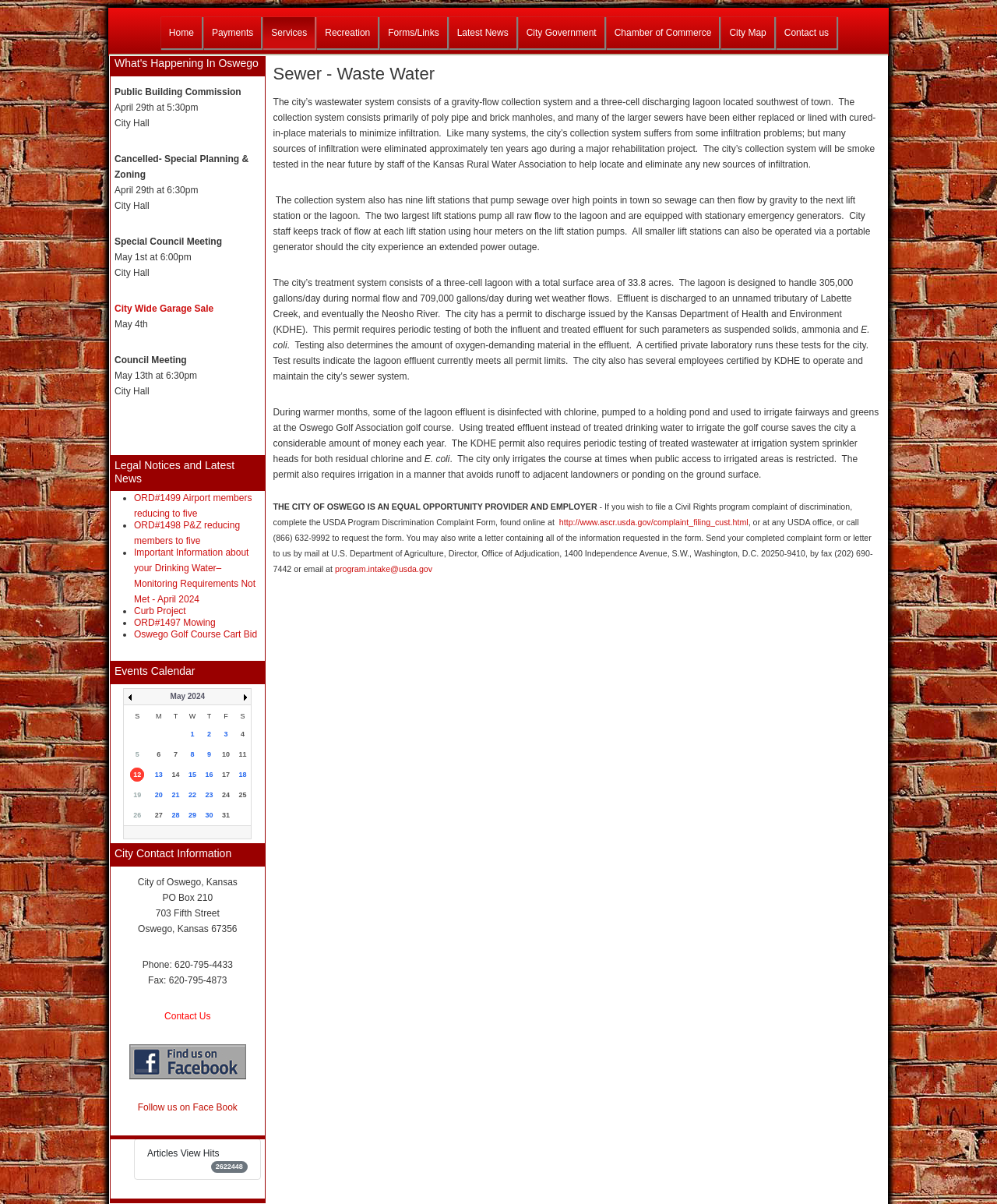Look at the image and give a detailed response to the following question: What is the purpose of the 'Public Building Commission' event?

I found an event 'Public Building Commission' on 'April 29th at 5:30pm' but the webpage does not provide further information about the purpose of this event.